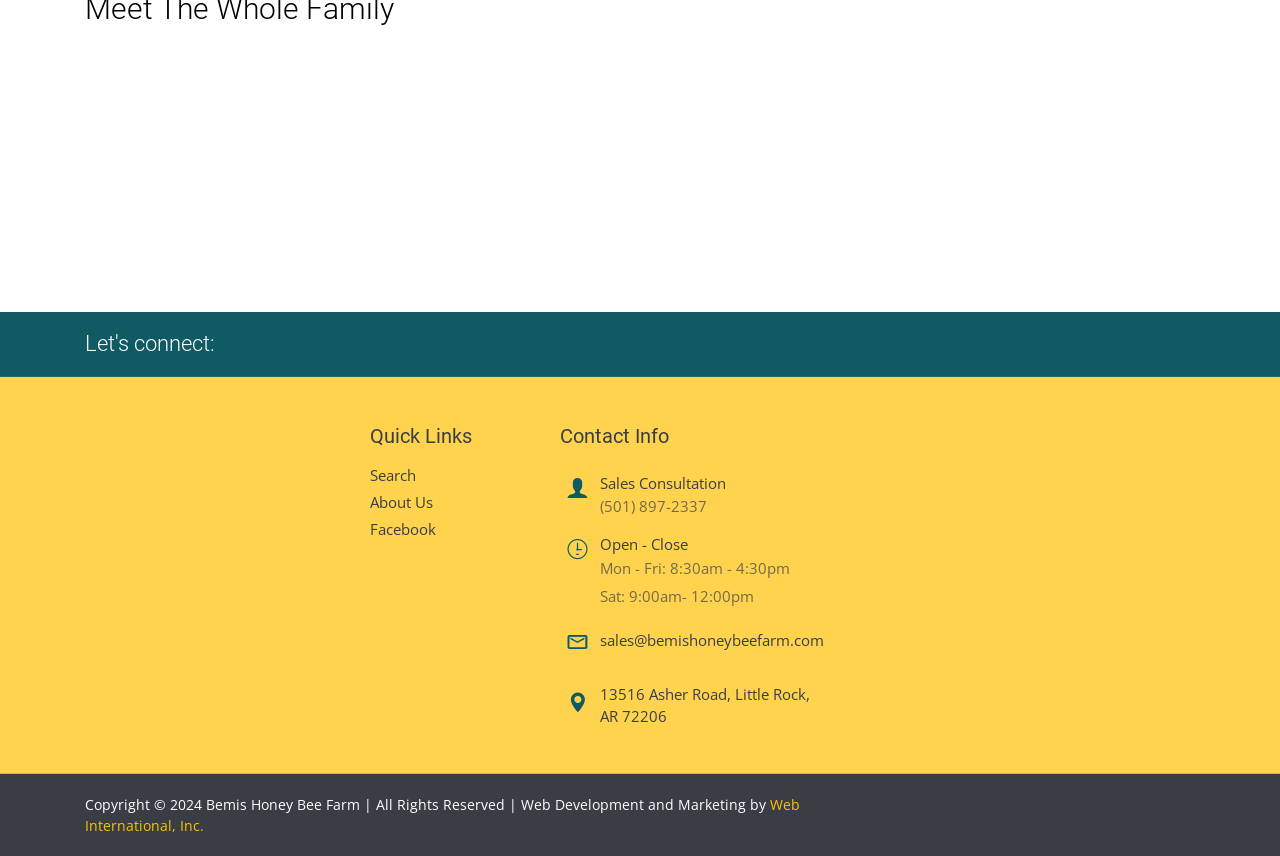What are the hours of operation on Saturday?
Please elaborate on the answer to the question with detailed information.

The hours of operation on Saturday can be found in the link with the text 'Open - Close Mon - Fri: 8:30am - 4:30pm Sat: 9:00am- 12:00pm' which is located in the contact info section of the webpage.